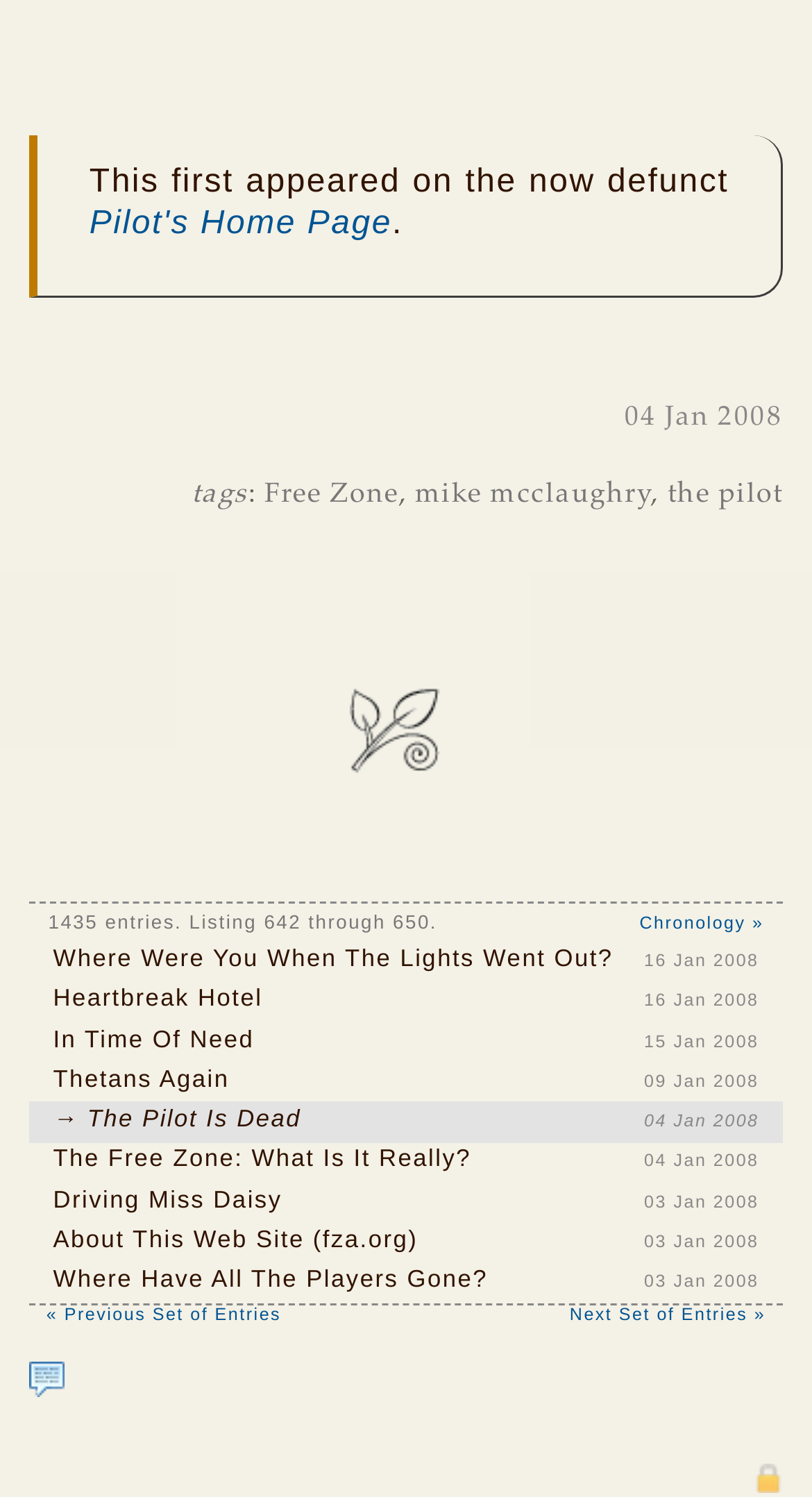Identify the bounding box coordinates of the region that needs to be clicked to carry out this instruction: "View tags". Provide these coordinates as four float numbers ranging from 0 to 1, i.e., [left, top, right, bottom].

[0.236, 0.32, 0.306, 0.341]